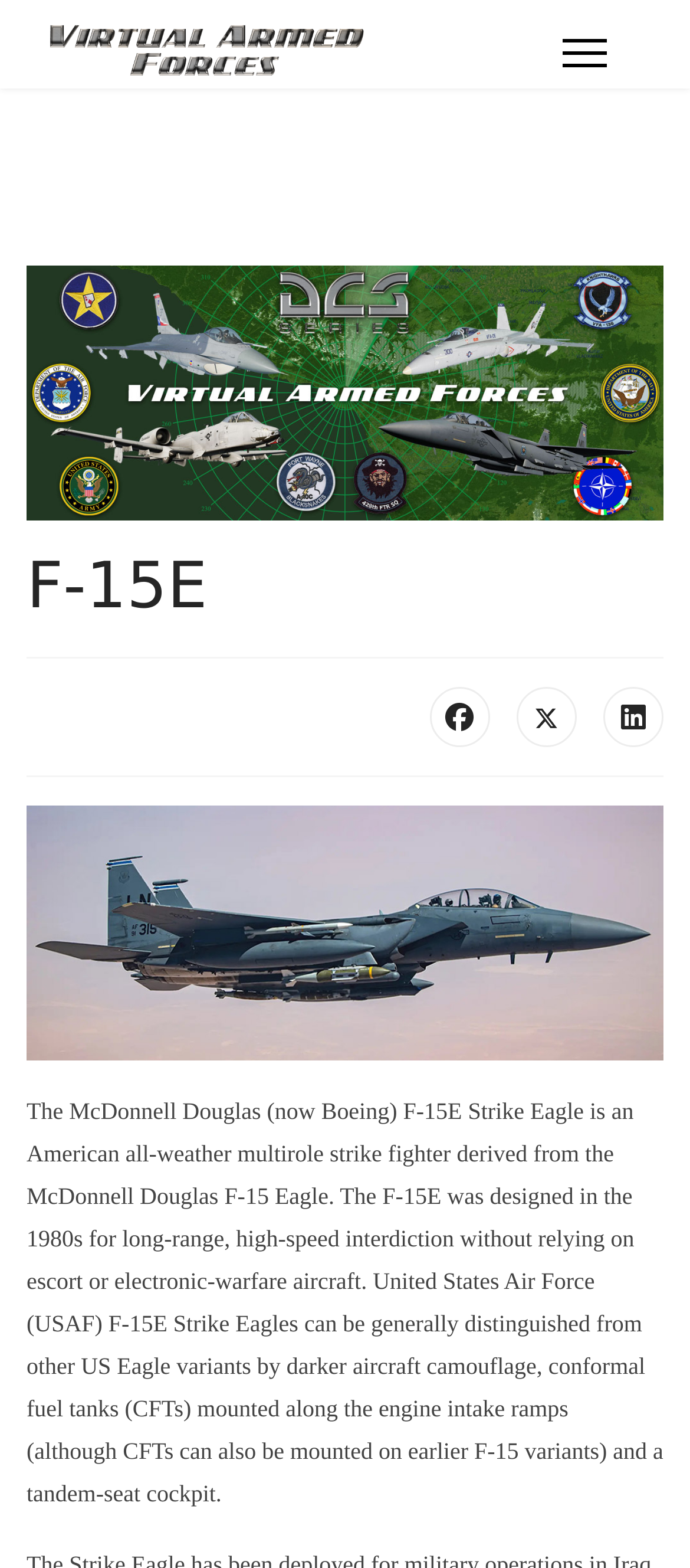What is the name of the air force that operates the F-15E?
Based on the visual content, answer with a single word or a brief phrase.

USAF